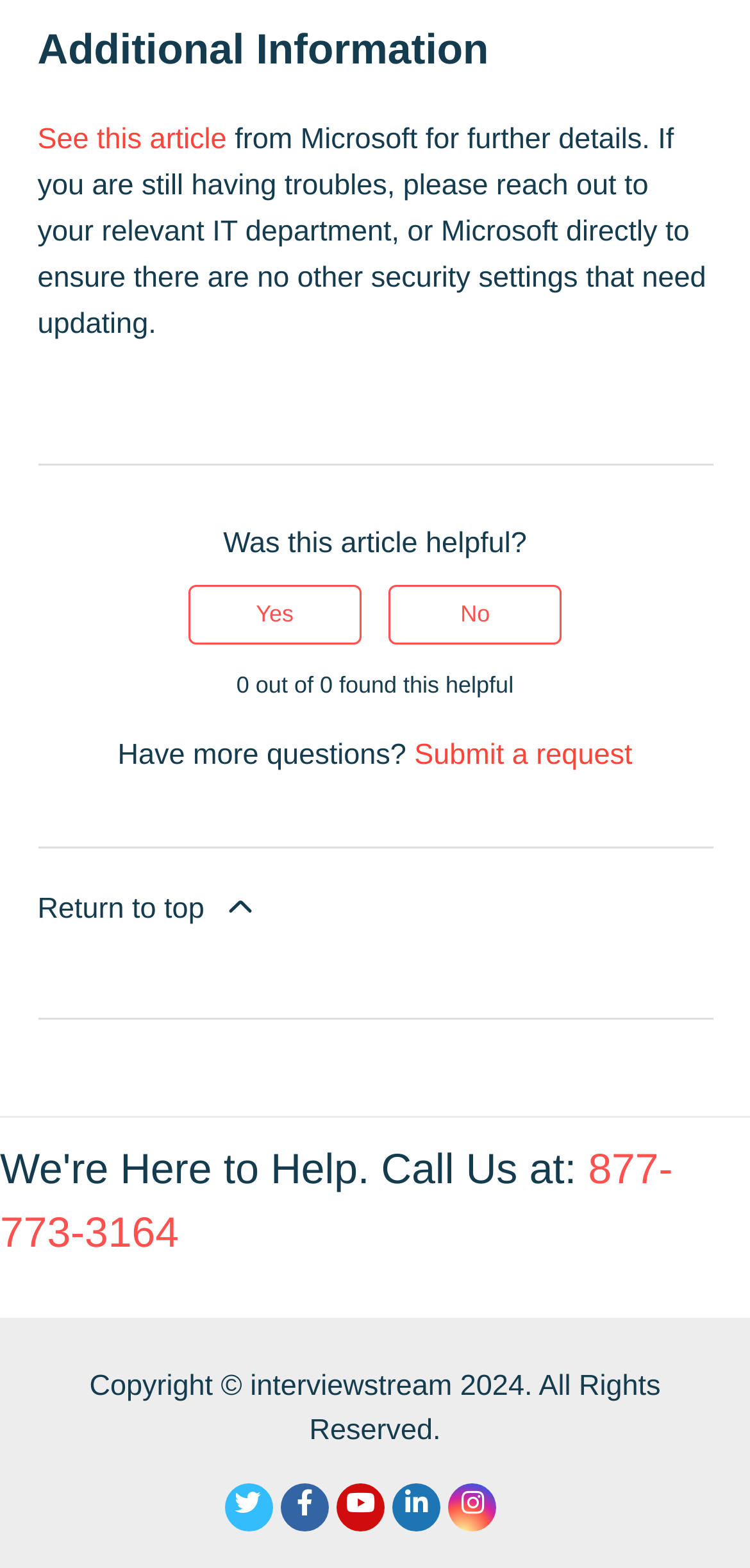Based on the element description: "interviewstream", identify the bounding box coordinates for this UI element. The coordinates must be four float numbers between 0 and 1, listed as [left, top, right, bottom].

[0.333, 0.874, 0.603, 0.895]